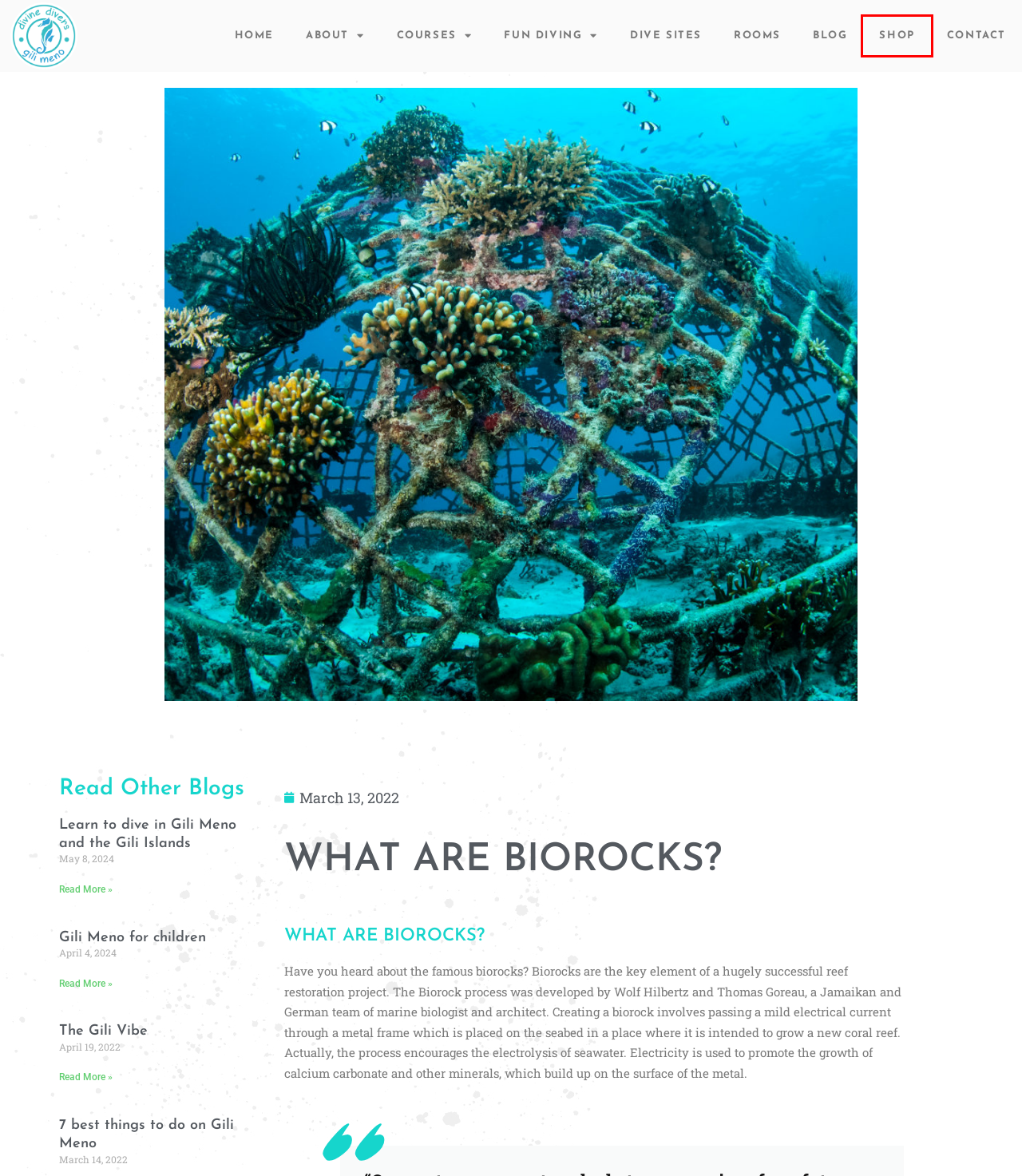Review the screenshot of a webpage which includes a red bounding box around an element. Select the description that best fits the new webpage once the element in the bounding box is clicked. Here are the candidates:
A. Gili Meno Turtle Sanctuary - Divine Divers
B. COURSES - Divine Divers
C. Blog - Divine Divers
D. Shop - Divine Divers
E. 7 best things to do on Gili Meno - Divine Divers
F. Gili Meno for children - Divine Divers
G. Fun Diving - Divine Divers
H. Learn to dive in Gili Meno and the Gili Islands - Divine Divers

D